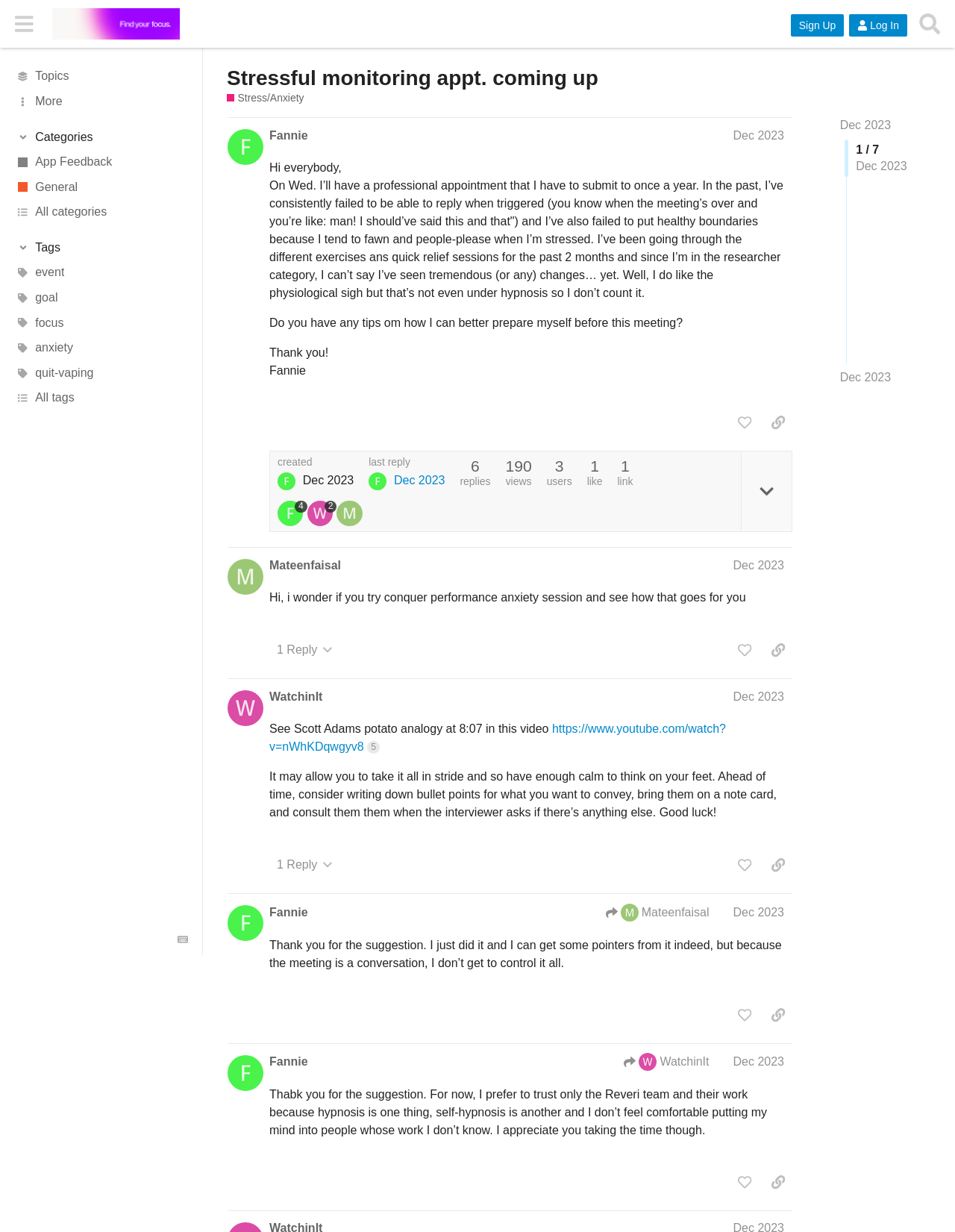How many replies are there to the first post?
Using the visual information, answer the question in a single word or phrase.

6